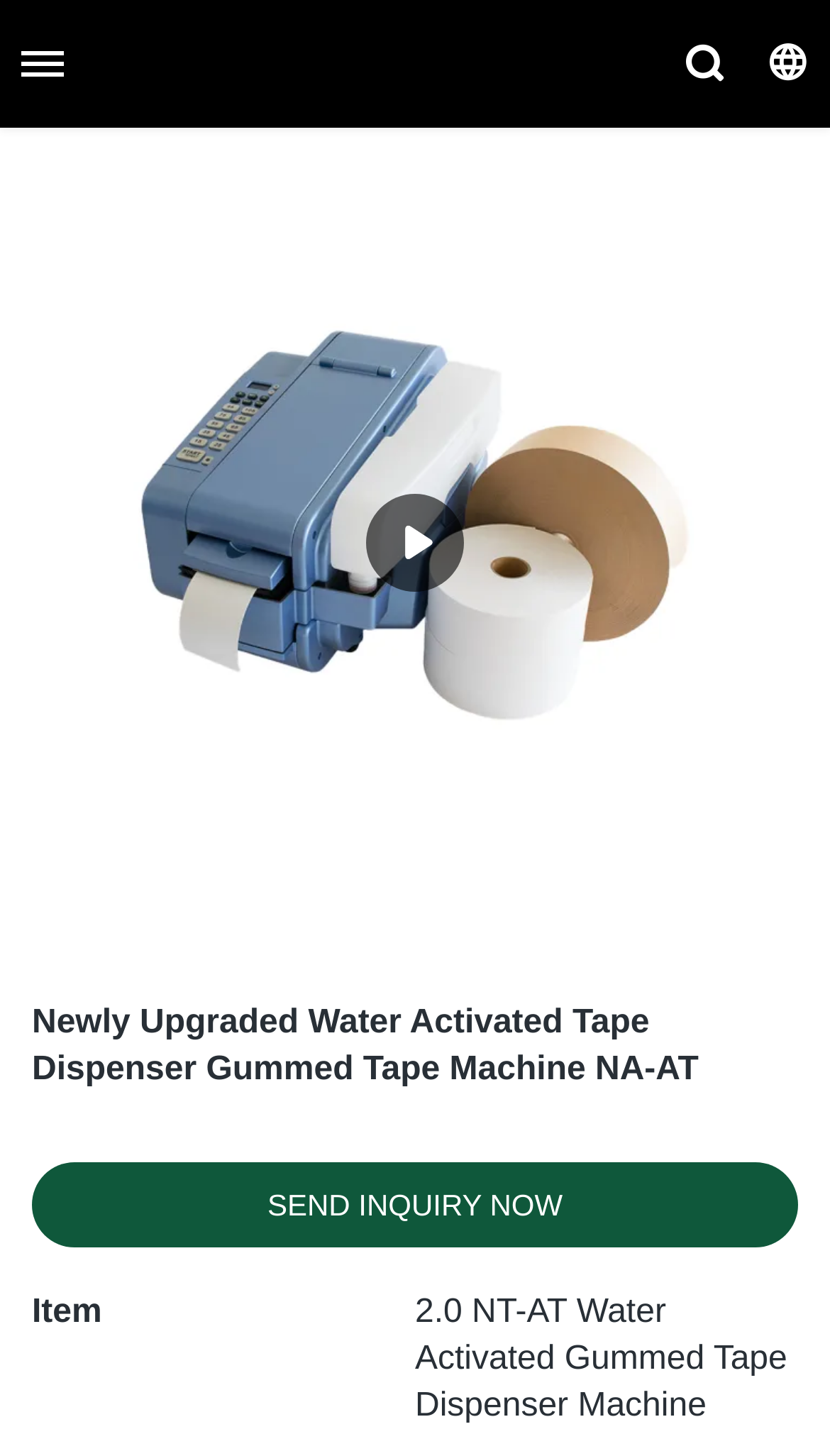Determine the bounding box for the UI element that matches this description: "alt="YJNPACK"".

[0.244, 0.006, 0.756, 0.082]